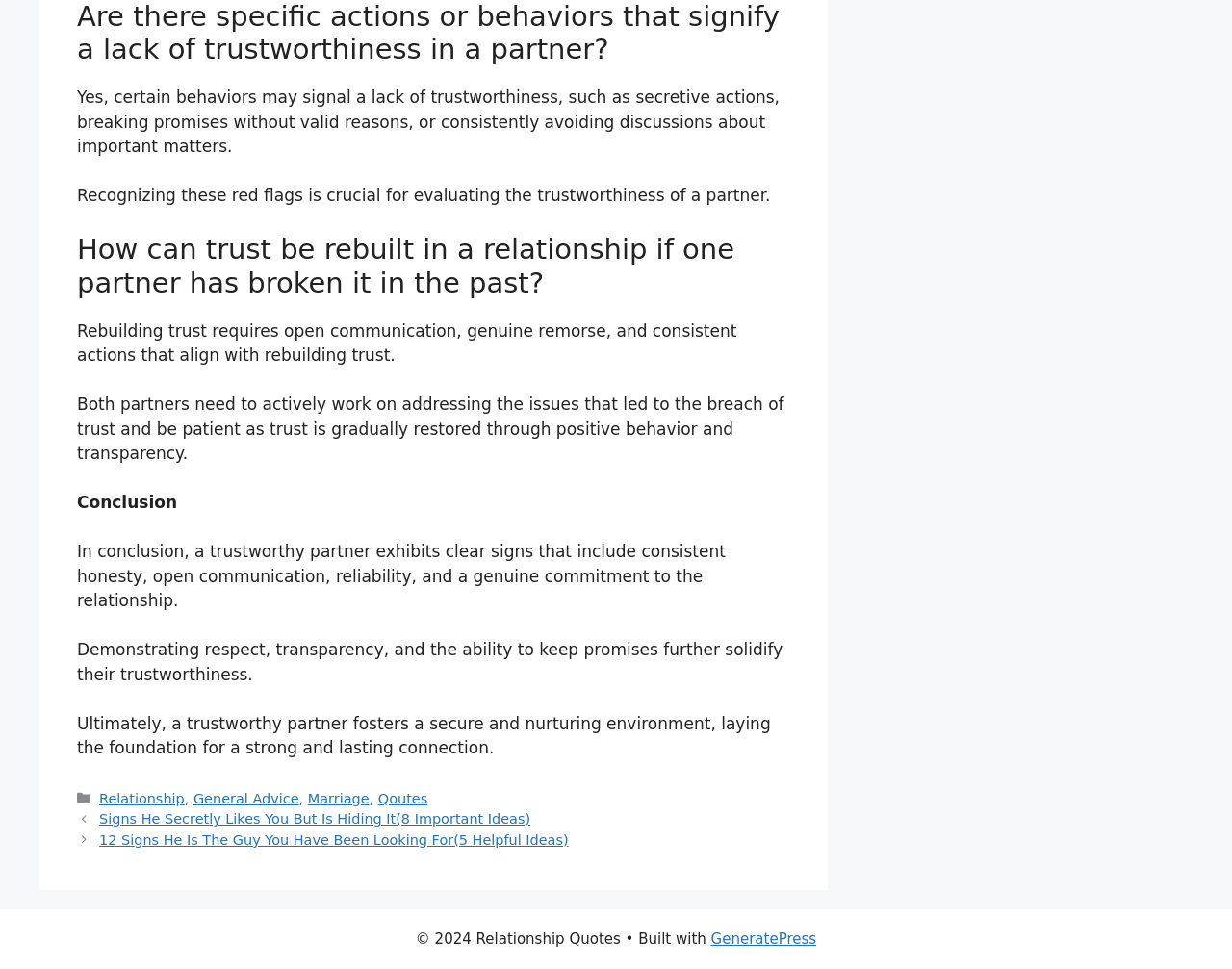Provide a brief response using a word or short phrase to this question:
What is the purpose of the article?

To provide advice on trust in relationships